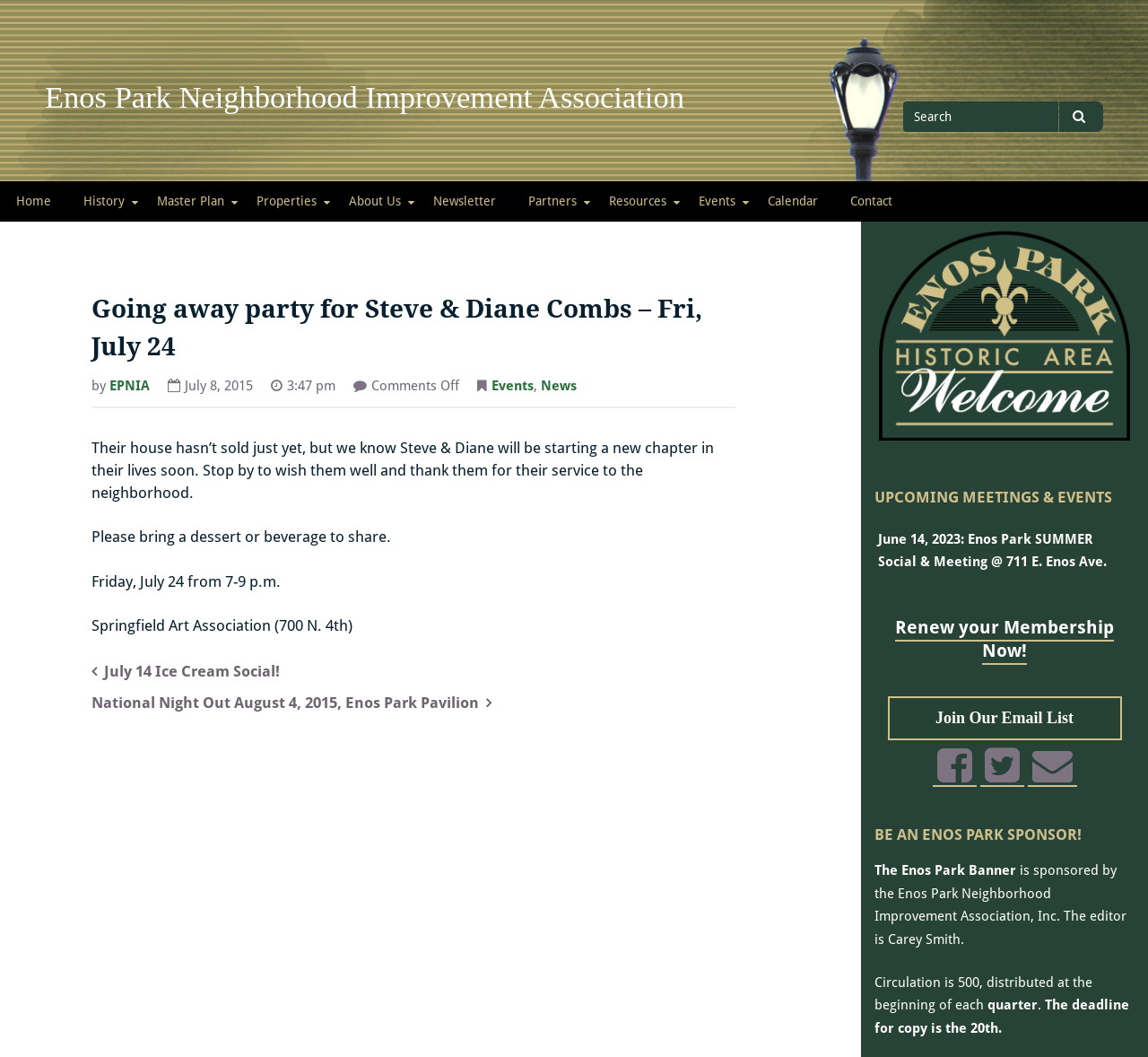Please determine the bounding box coordinates for the element that should be clicked to follow these instructions: "Read about Going away party for Steve & Diane Combs".

[0.08, 0.275, 0.64, 0.347]